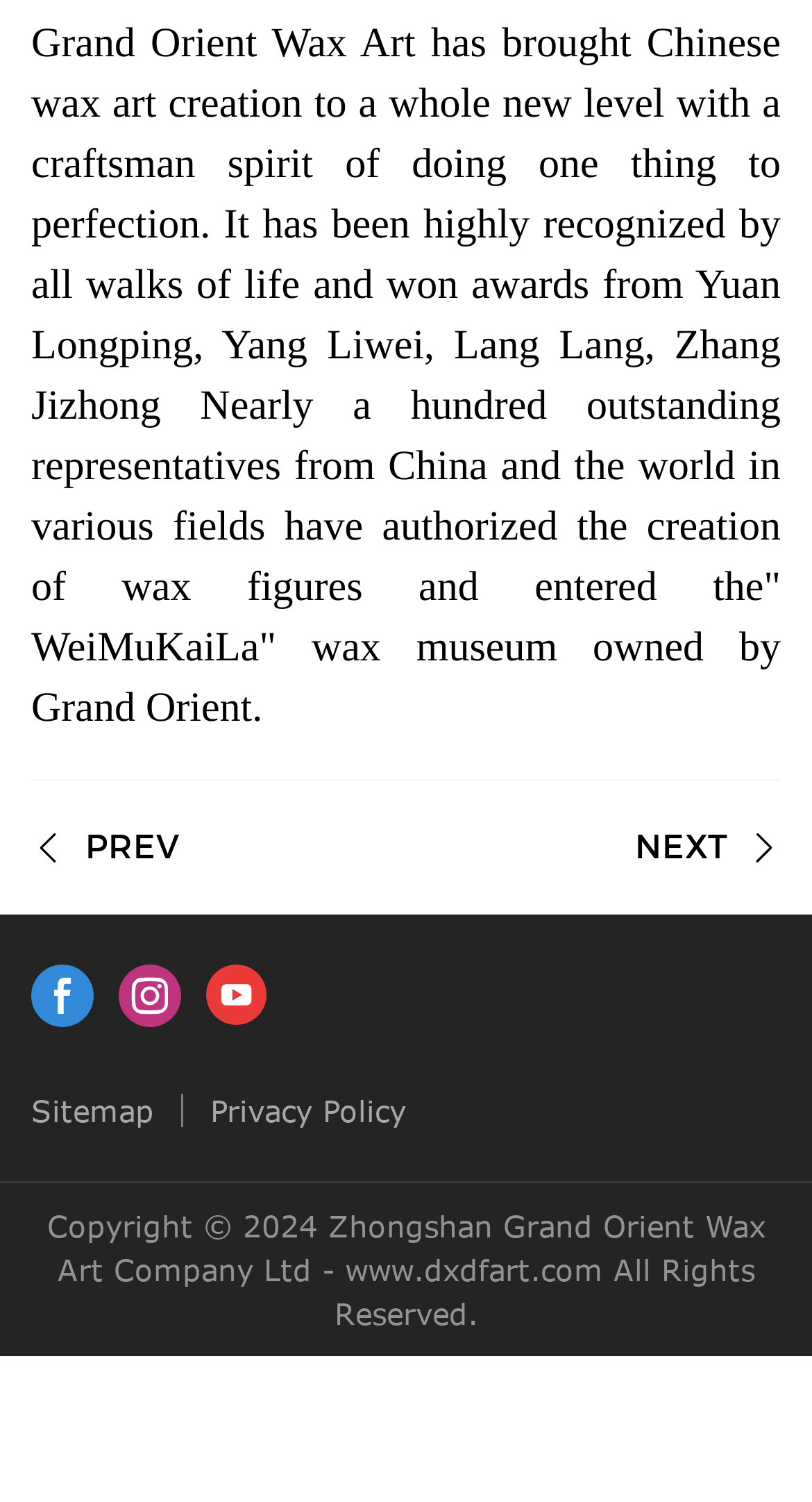What is Grand Orient Wax Art known for?
Offer a detailed and full explanation in response to the question.

According to the StaticText element, Grand Orient Wax Art is known for its craftsman spirit of doing one thing to perfection, which has been highly recognized by many outstanding representatives from China and the world.